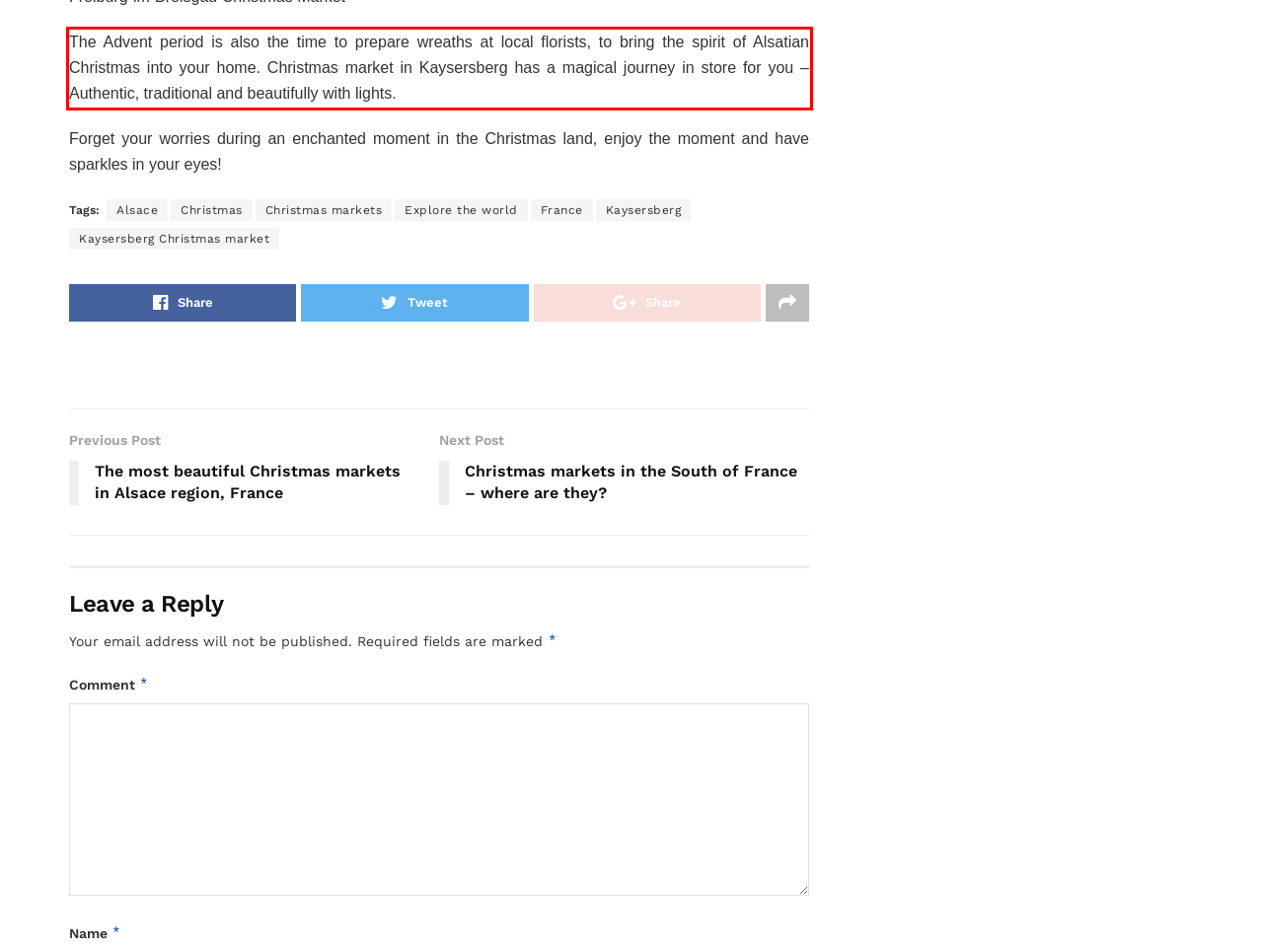Please perform OCR on the text content within the red bounding box that is highlighted in the provided webpage screenshot.

The Advent period is also the time to prepare wreaths at local florists, to bring the spirit of Alsatian Christmas into your home. Christmas market in Kaysersberg has a magical journey in store for you – Authentic, traditional and beautifully with lights.